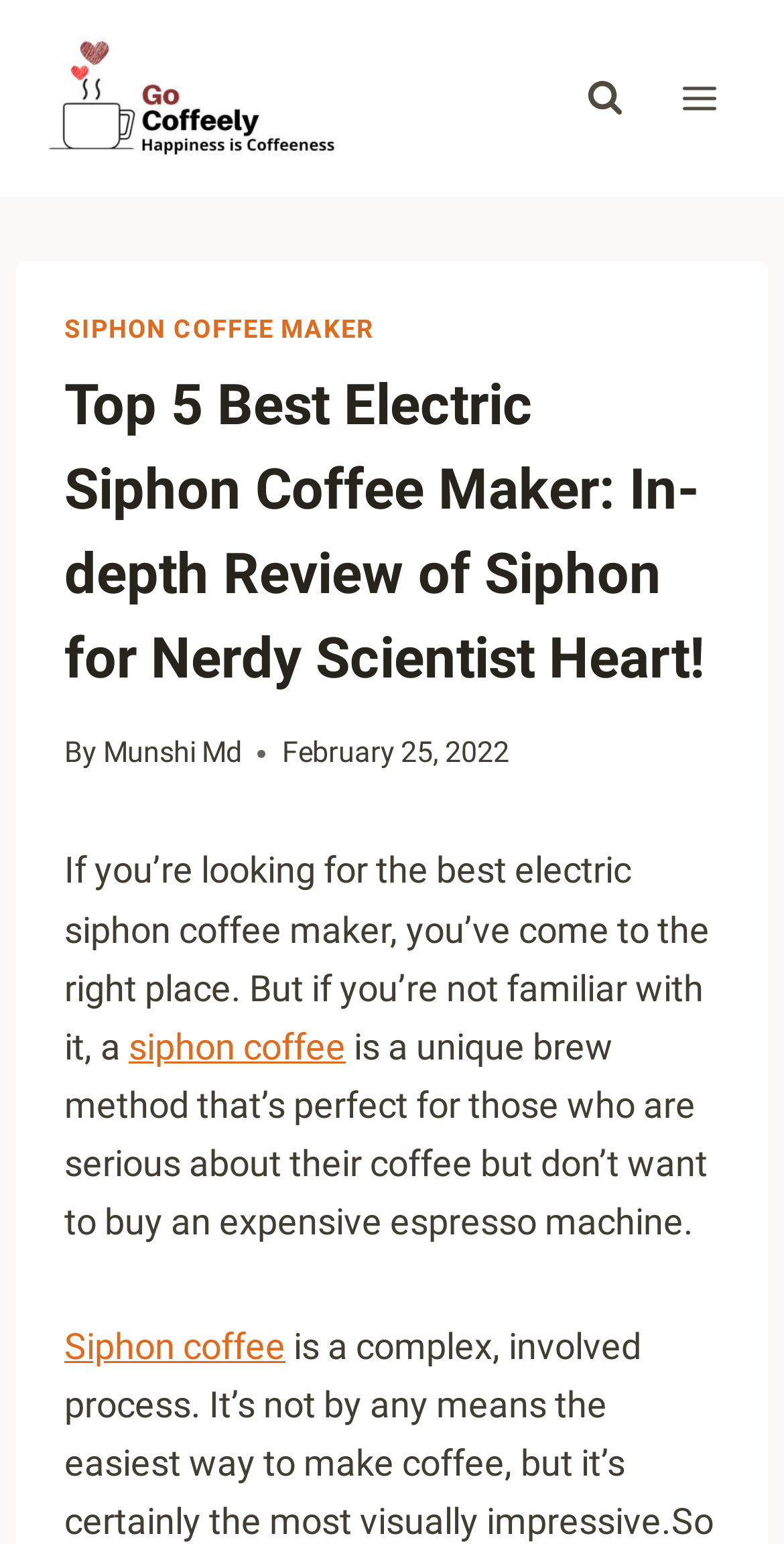Please specify the bounding box coordinates of the element that should be clicked to execute the given instruction: 'Click the SHL logo'. Ensure the coordinates are four float numbers between 0 and 1, expressed as [left, top, right, bottom].

None